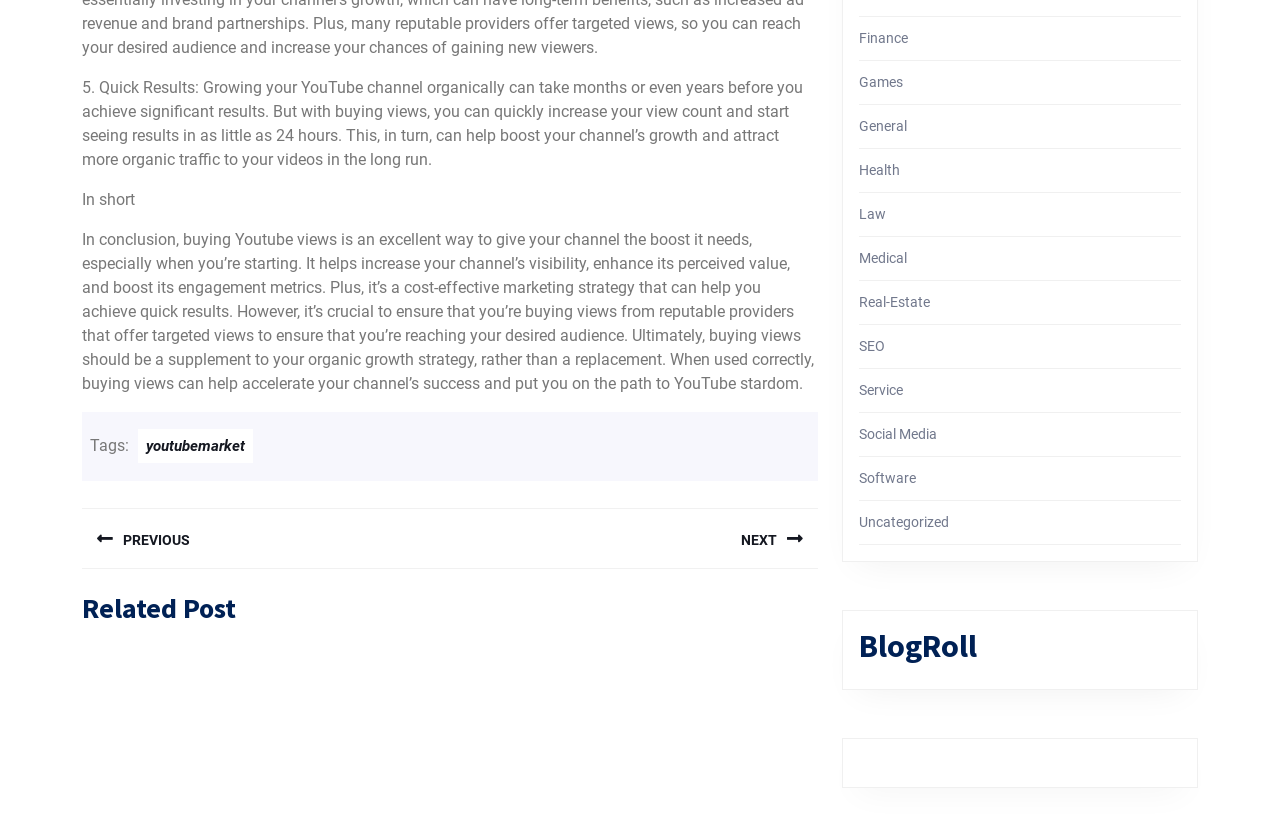What is the main topic of the article?
Could you answer the question with a detailed and thorough explanation?

The main topic of the article can be inferred from the text content of the webpage, specifically the StaticText elements with IDs 206 and 208, which discuss the benefits and importance of buying YouTube views.